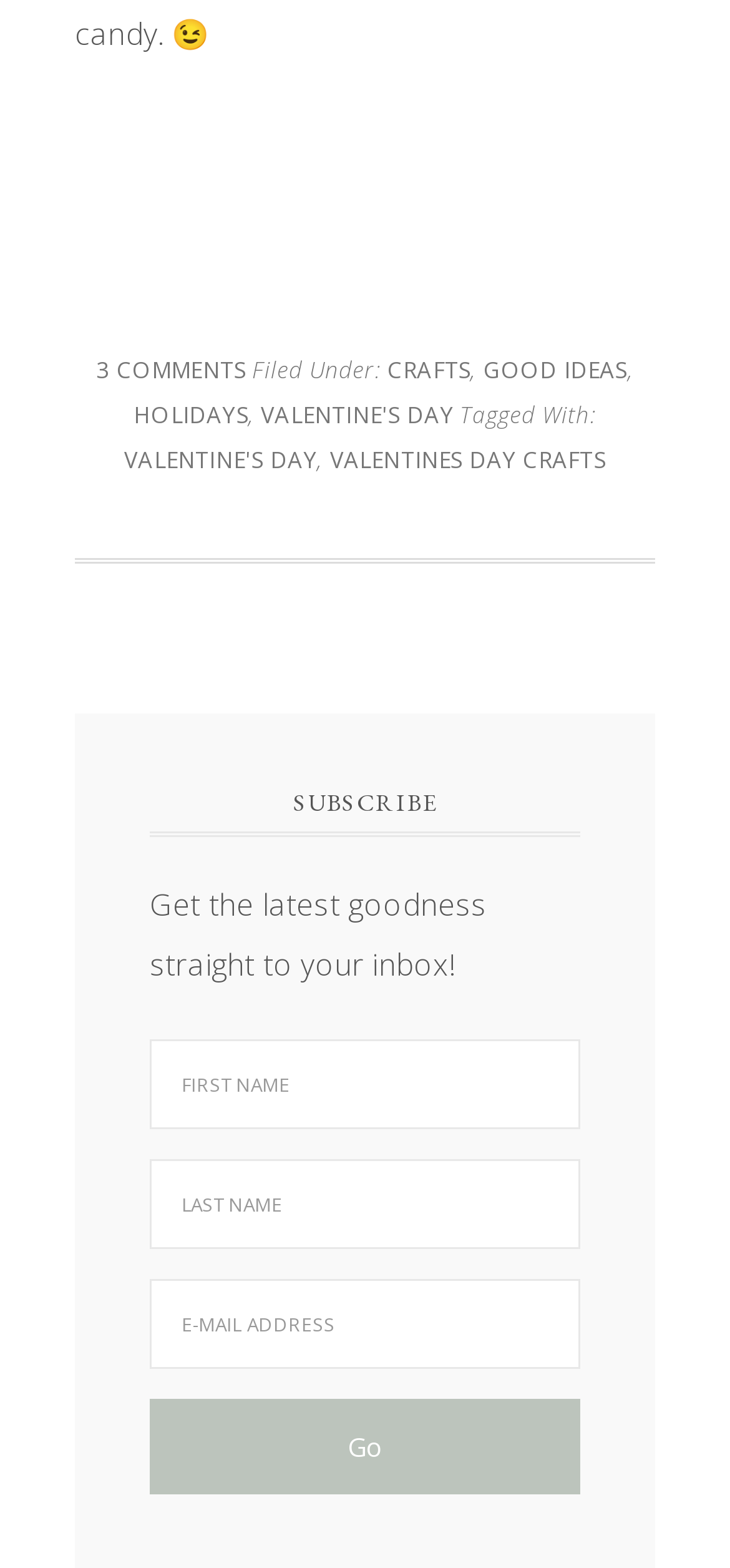Determine the bounding box coordinates of the section I need to click to execute the following instruction: "Subscribe to the newsletter". Provide the coordinates as four float numbers between 0 and 1, i.e., [left, top, right, bottom].

[0.205, 0.502, 0.795, 0.534]